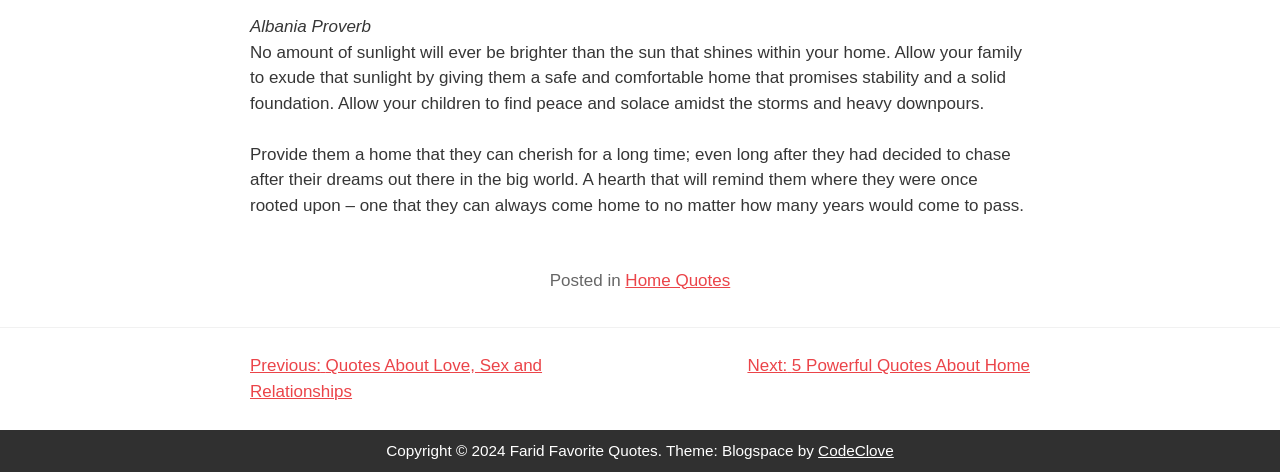Use a single word or phrase to answer the question: 
What is the theme of the website?

Blogspace